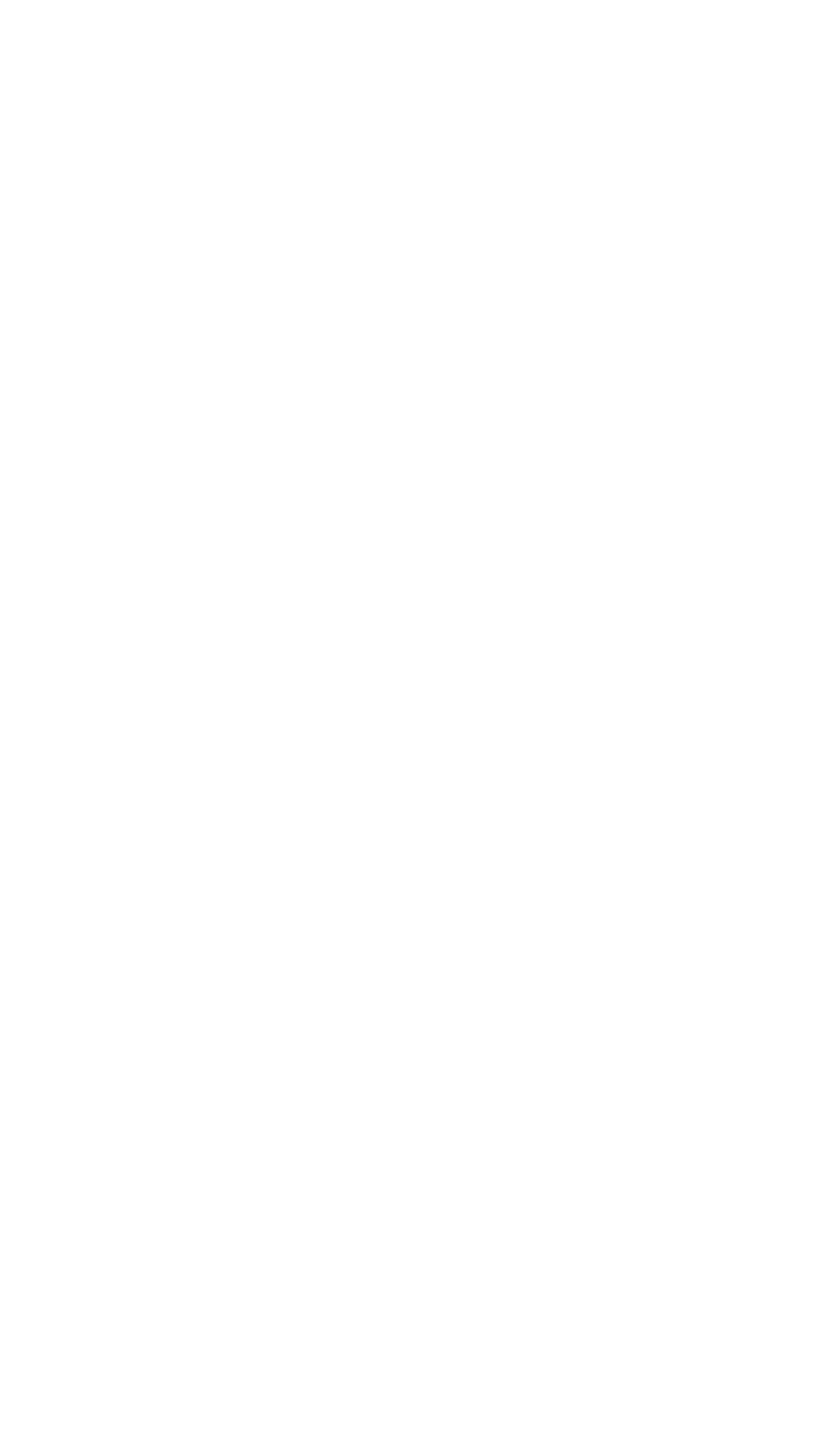What is the height of the first image?
Provide an in-depth and detailed explanation in response to the question.

I looked at the bounding box coordinates of the first image element with ID 283 and calculated the height as the difference between the top and bottom coordinates, which is 0.467 - 0.243 = 0.224.